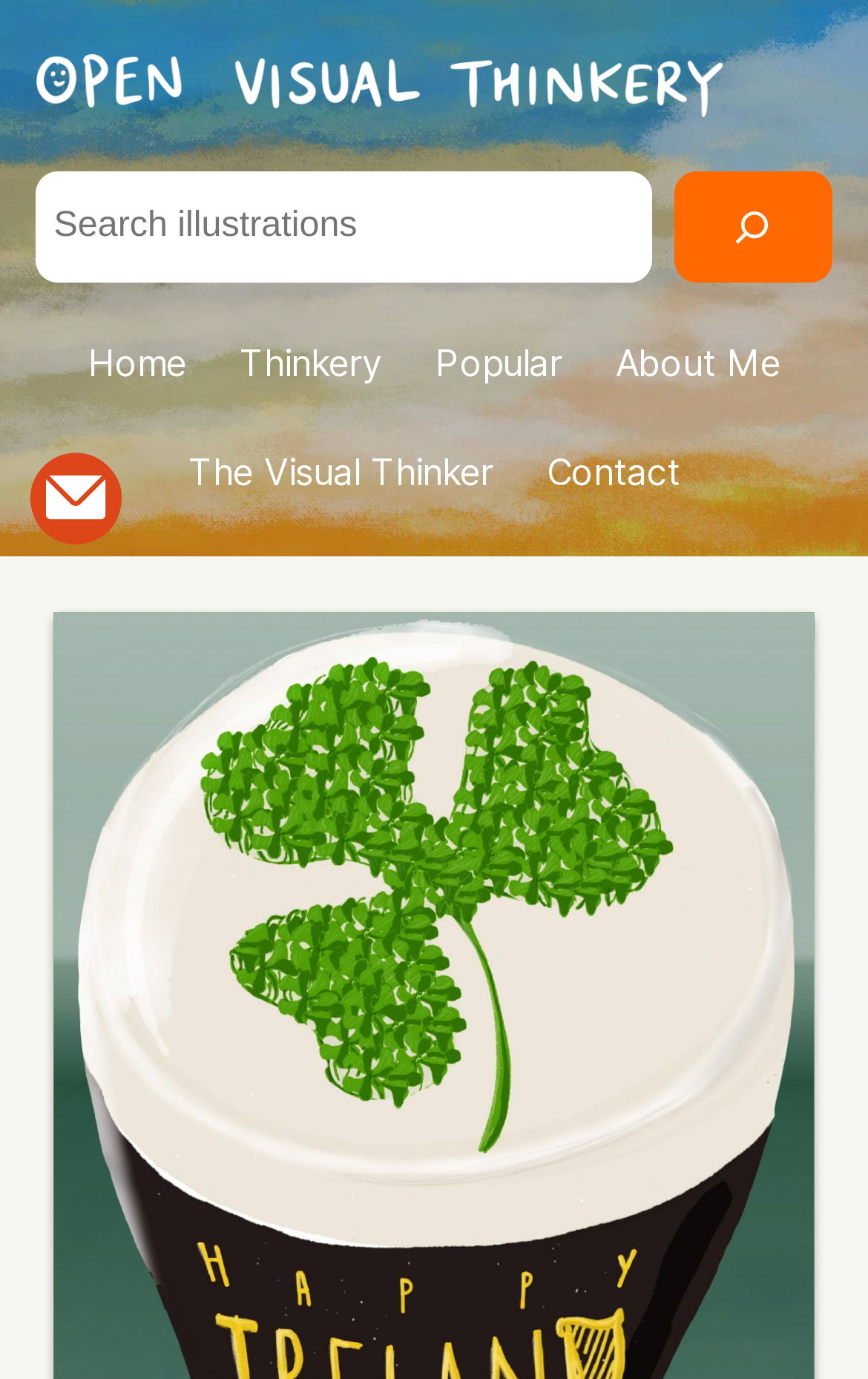What is the primary heading on this webpage?

And a leafy pint to you!